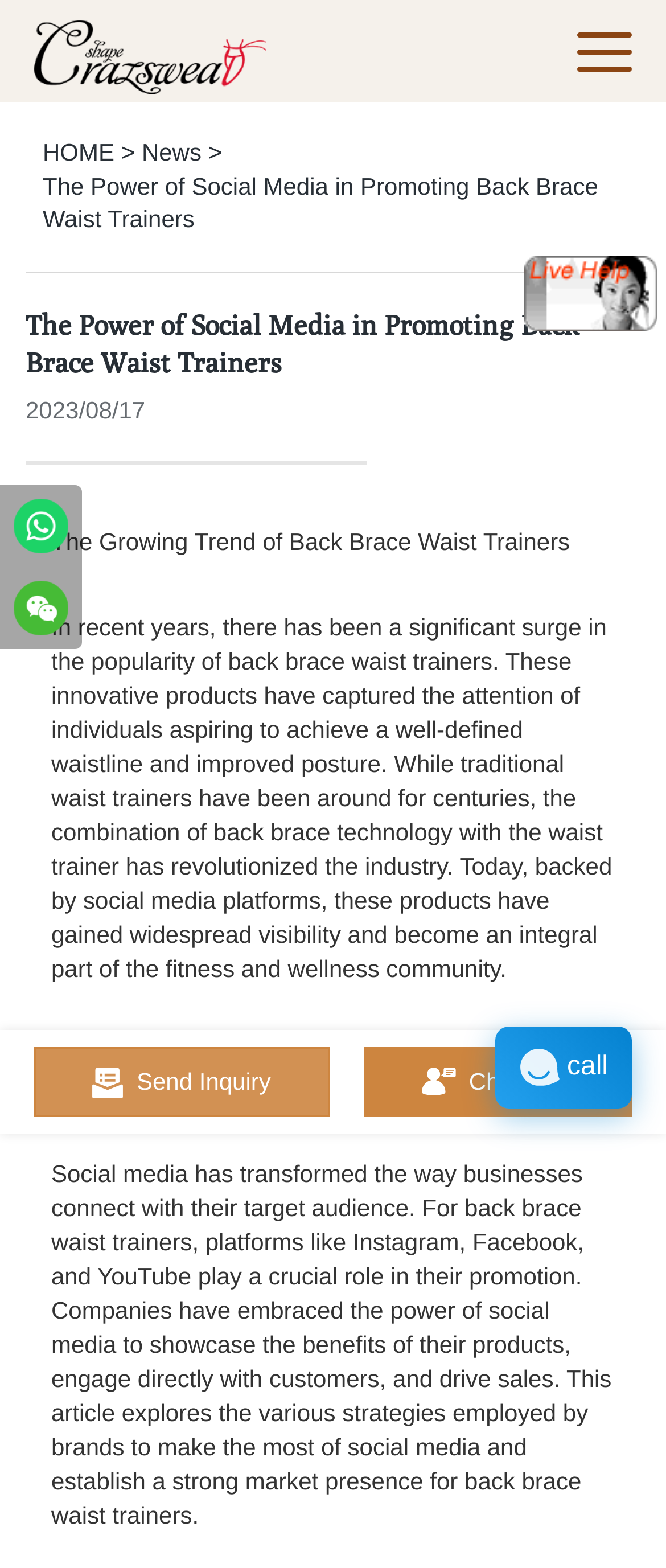Could you locate the bounding box coordinates for the section that should be clicked to accomplish this task: "Send an inquiry".

[0.051, 0.668, 0.494, 0.712]